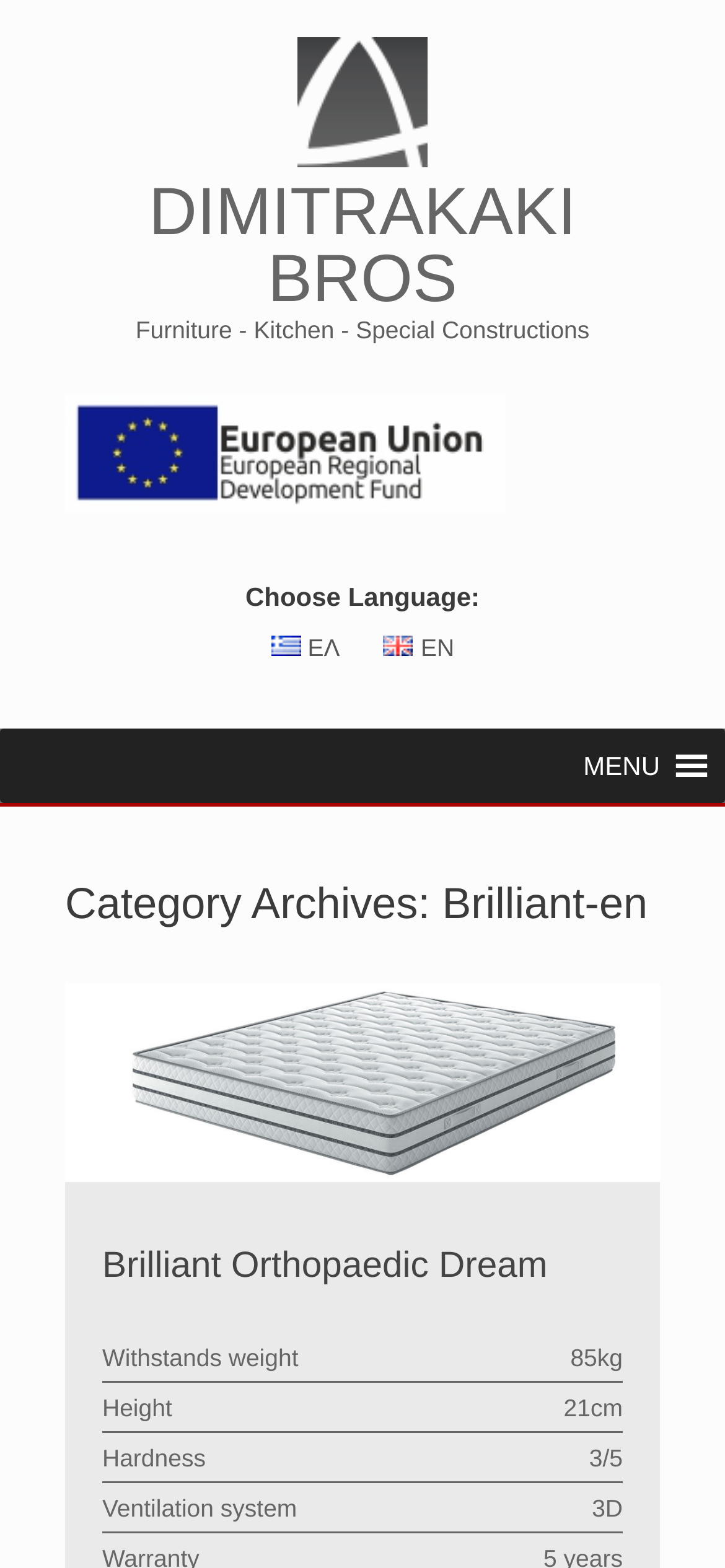Give a succinct answer to this question in a single word or phrase: 
What is the name of the product?

Brilliant Orthopaedic Dream